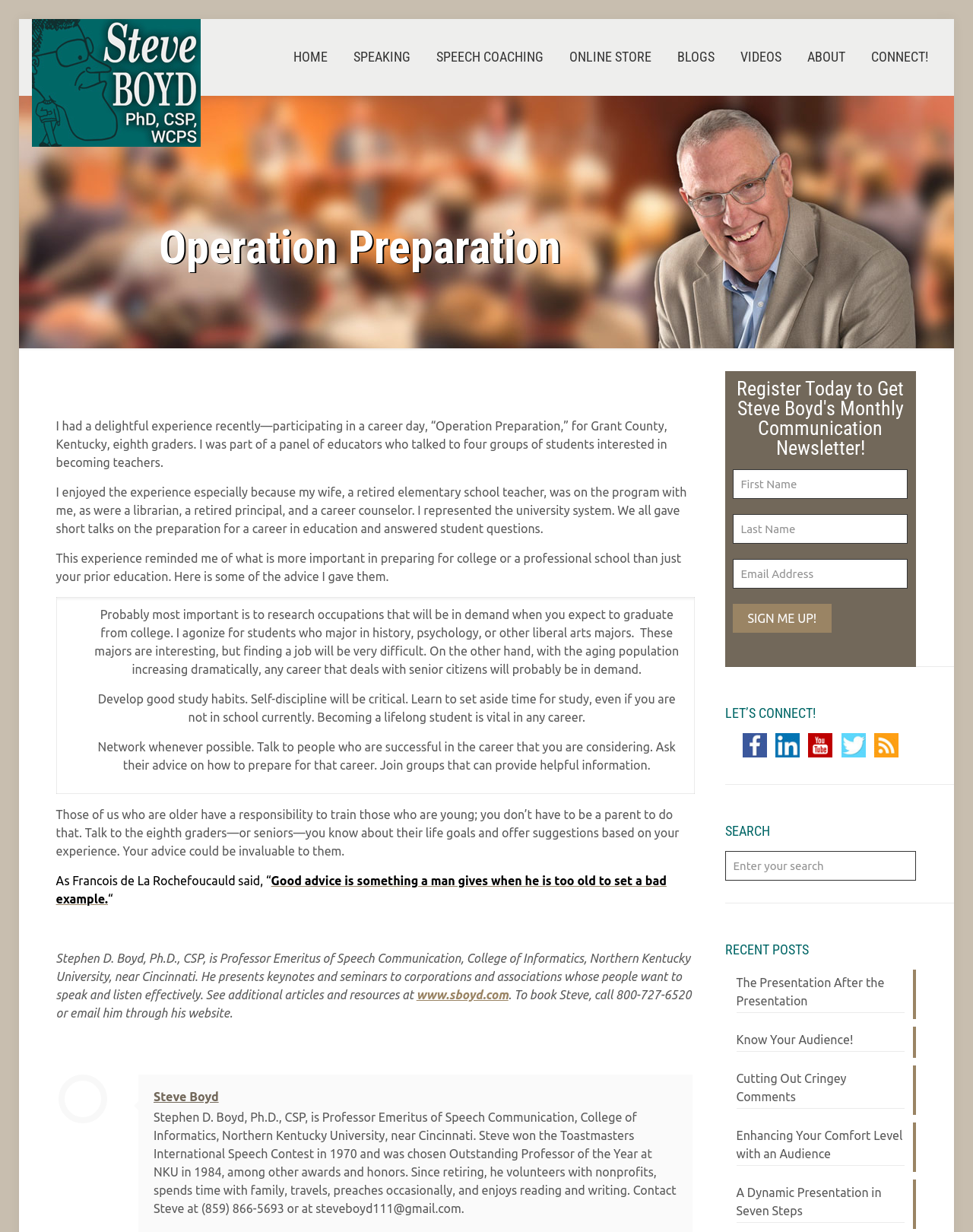Find the bounding box coordinates of the clickable area required to complete the following action: "Read the recent post 'The Presentation After the Presentation'".

[0.757, 0.79, 0.93, 0.822]